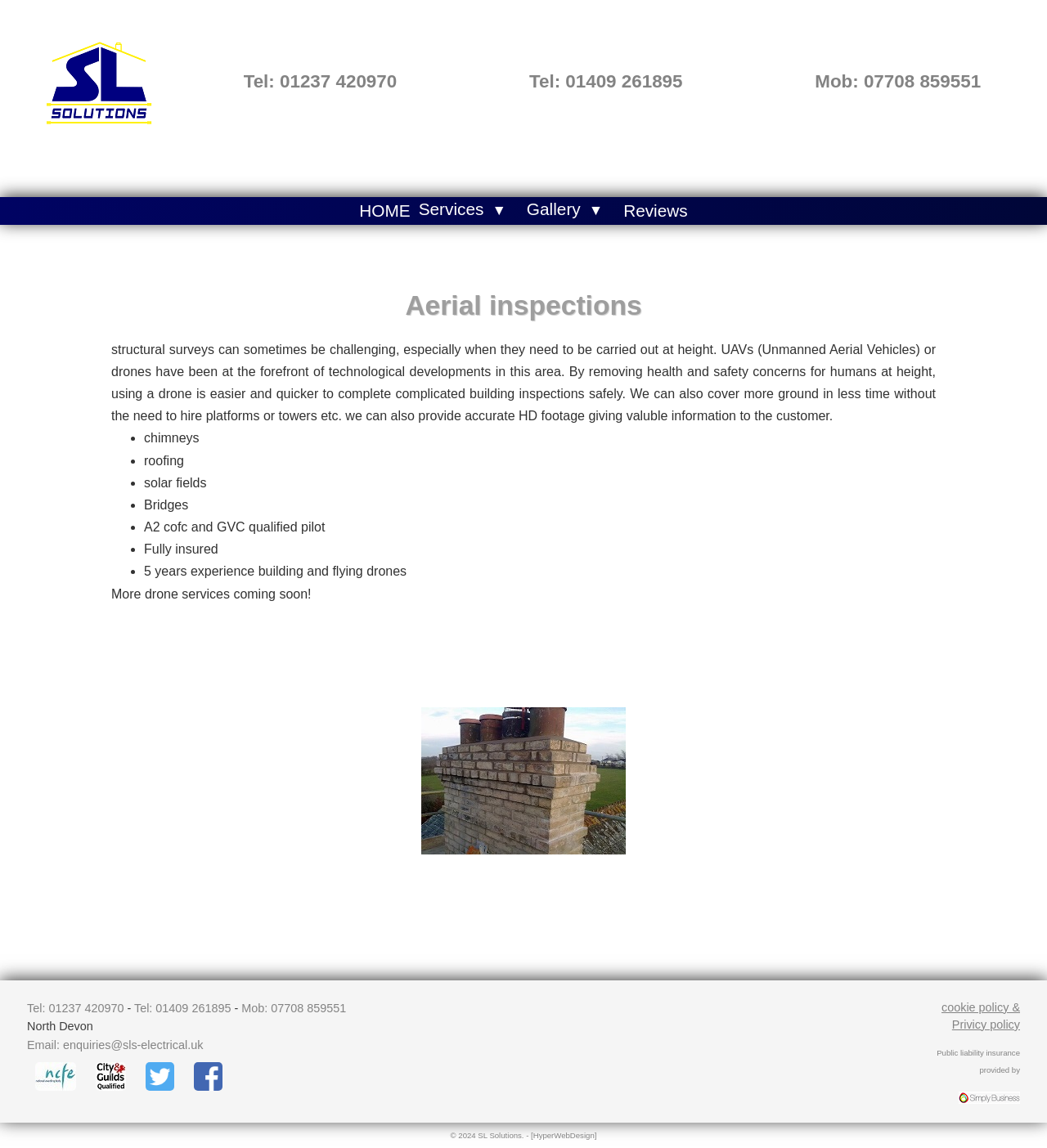Answer the question in one word or a short phrase:
What type of structures can be inspected?

Chimneys, roofing, bridges